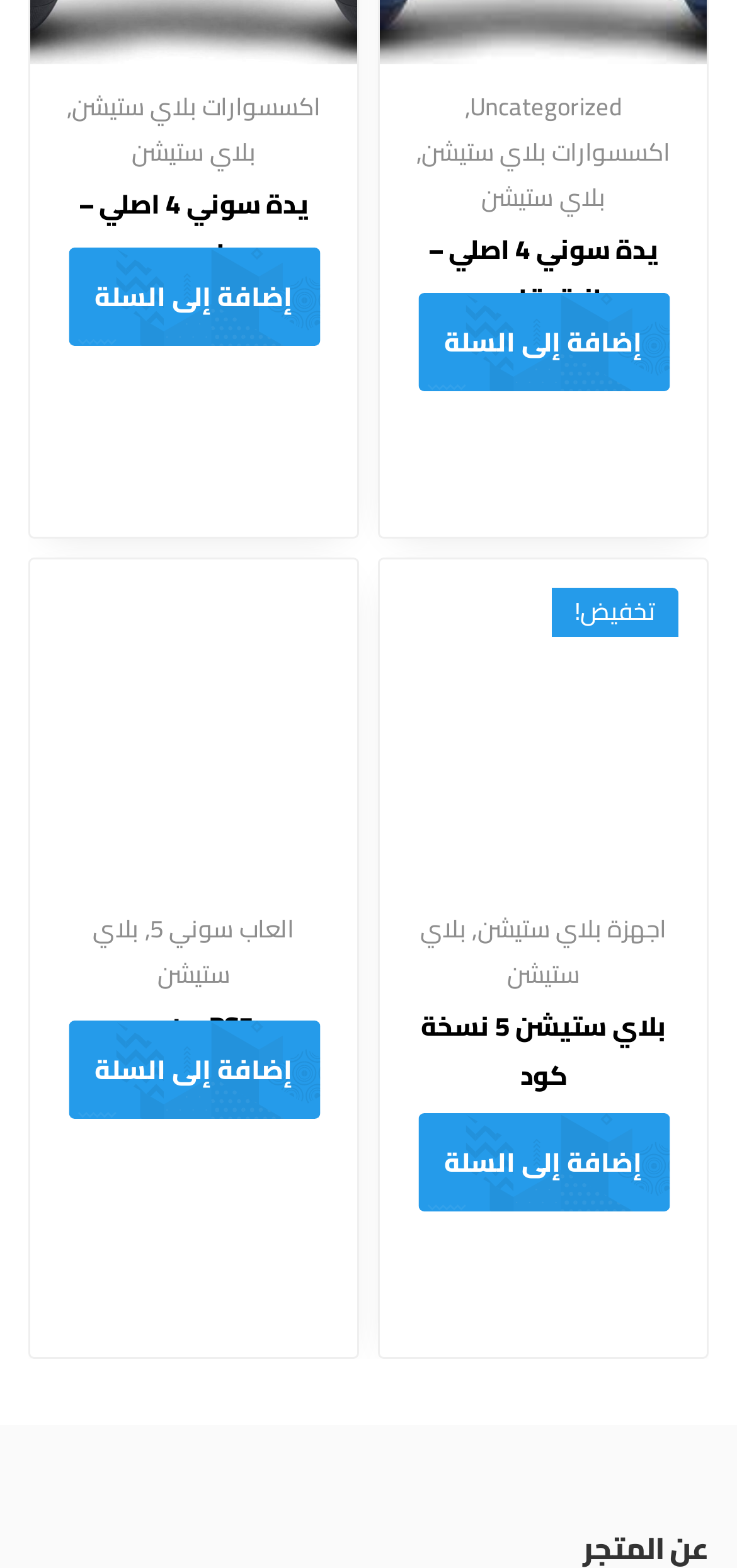Identify and provide the bounding box coordinates of the UI element described: "بلاي ستيشن 5 نسخة كود". The coordinates should be formatted as [left, top, right, bottom], with each number being a float between 0 and 1.

[0.571, 0.639, 0.904, 0.701]